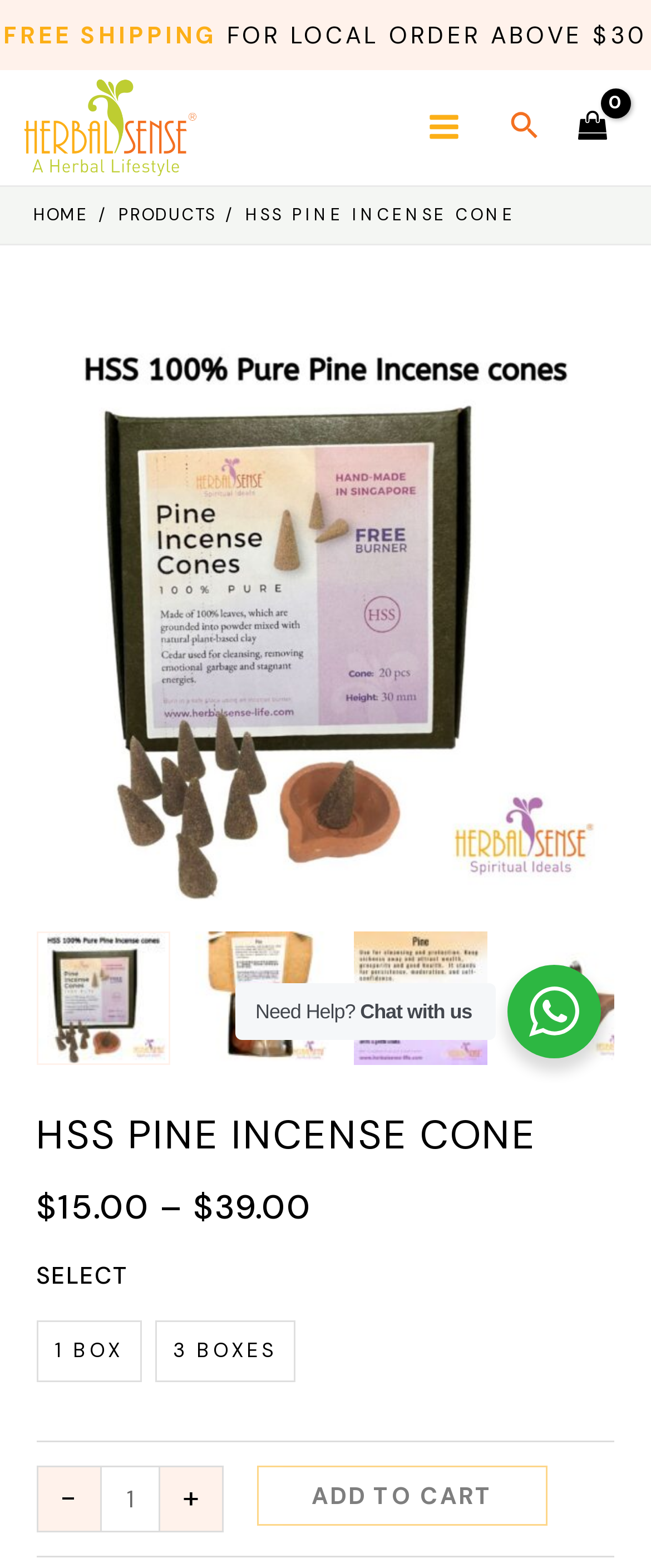Answer the question using only one word or a concise phrase: What is the minimum order for free shipping?

Above $30